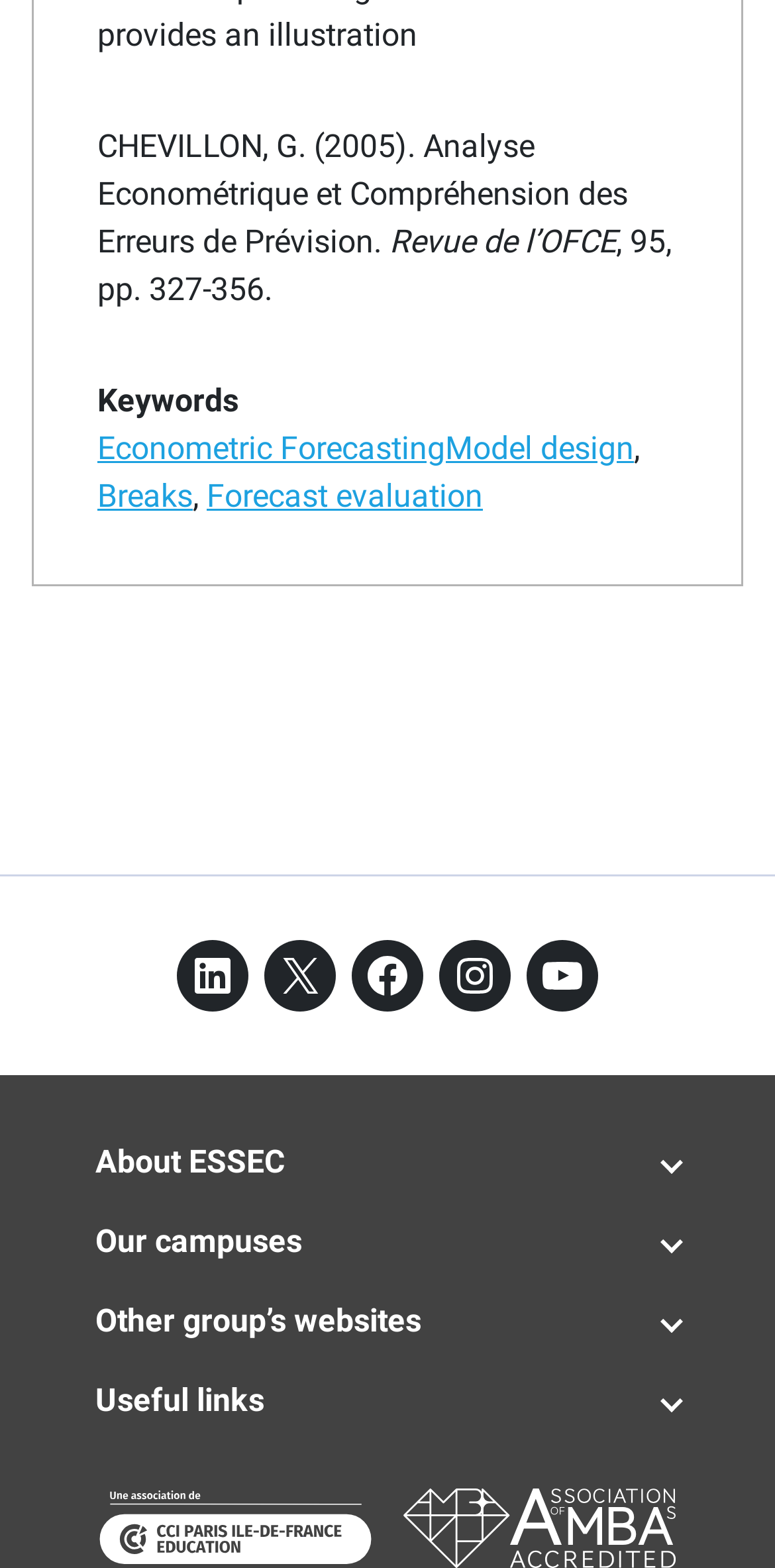Given the description: "Econometric ForecastingModel design", determine the bounding box coordinates of the UI element. The coordinates should be formatted as four float numbers between 0 and 1, [left, top, right, bottom].

[0.126, 0.273, 0.818, 0.297]